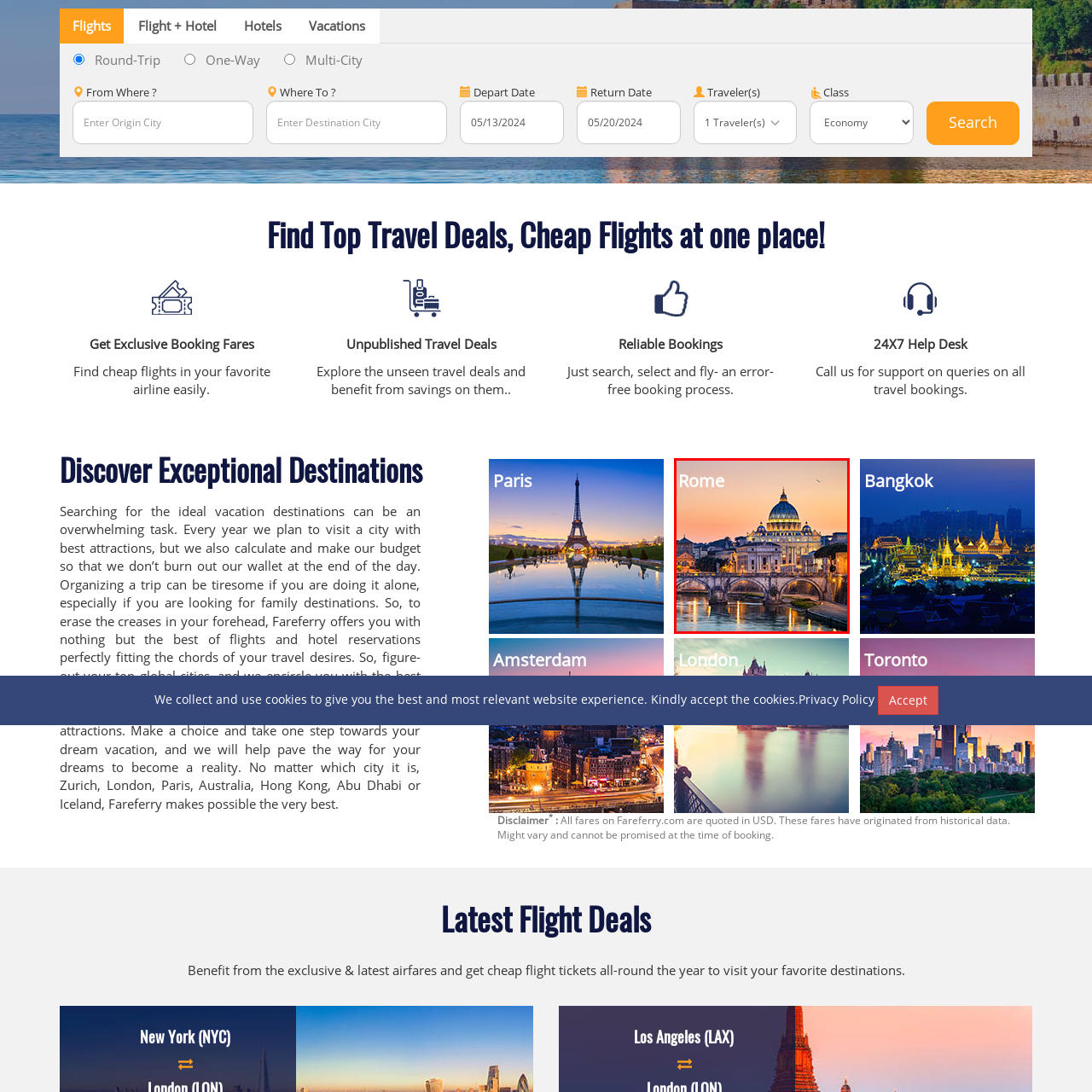Craft a detailed and vivid caption for the image that is highlighted by the red frame.

This captivating image showcases a stunning view of Rome, featuring the iconic St. Peter's Basilica with its grand dome illuminated by the warm colors of sunset. The picturesque scene is framed by the serene waters of the Tiber River and the historic architecture of the city along the riverbanks. Above, a soft orange and pink sky contrasts beautifully with the architectural marvels below, while a bird gracefully flies in the distance. The text overlay reads "Rome," emphasizing the allure of this vibrant city steeped in rich history and culture. This visual invites viewers to explore the enchanting streets and sites that define Rome, making it an ideal destination for travel enthusiasts seeking unforgettable experiences.